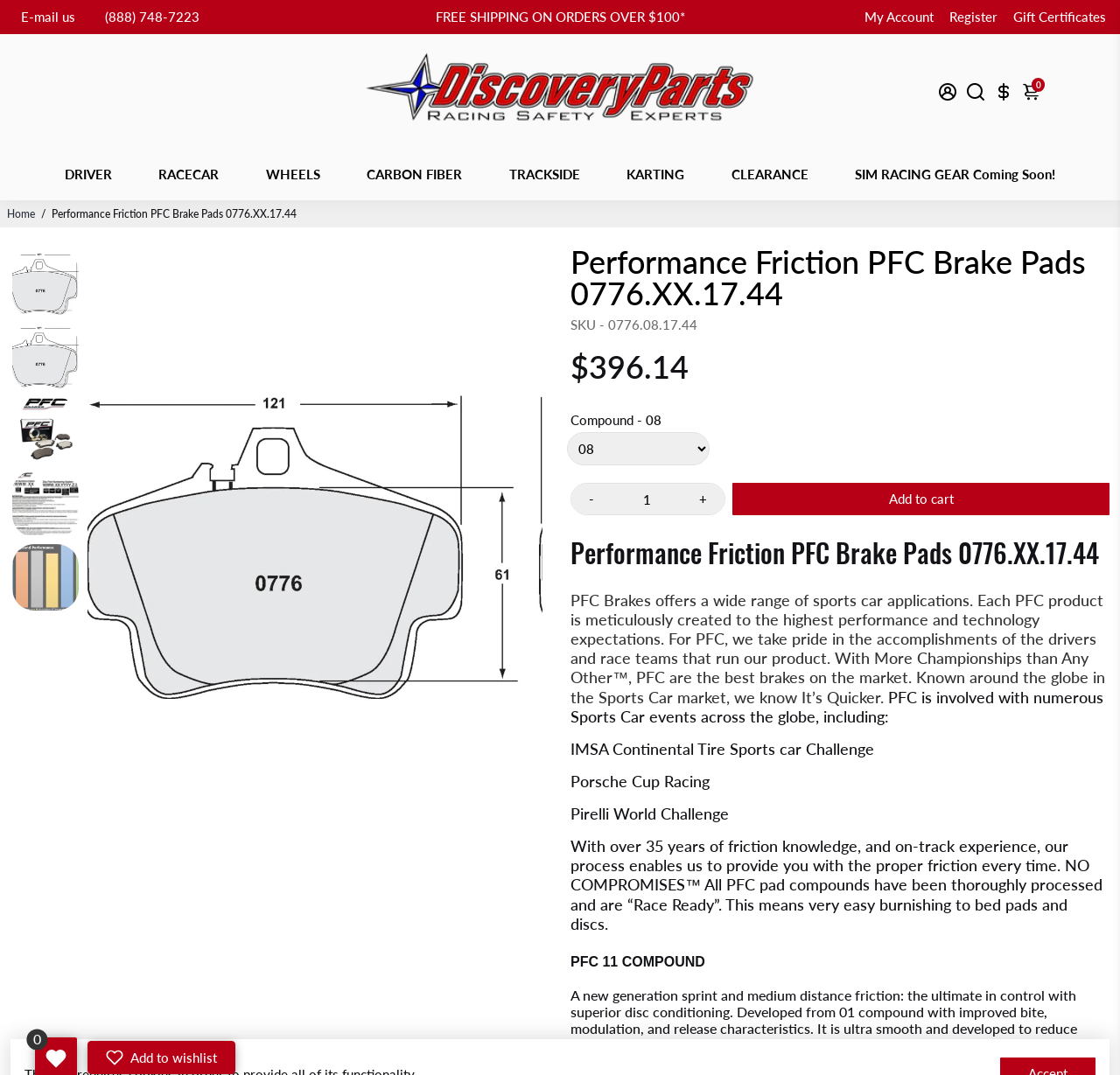What is the price of the Performance Friction PFC Brake Pads?
Could you answer the question with a detailed and thorough explanation?

The price of the Performance Friction PFC Brake Pads can be found in the product description section, where it is stated as '$396.14'.